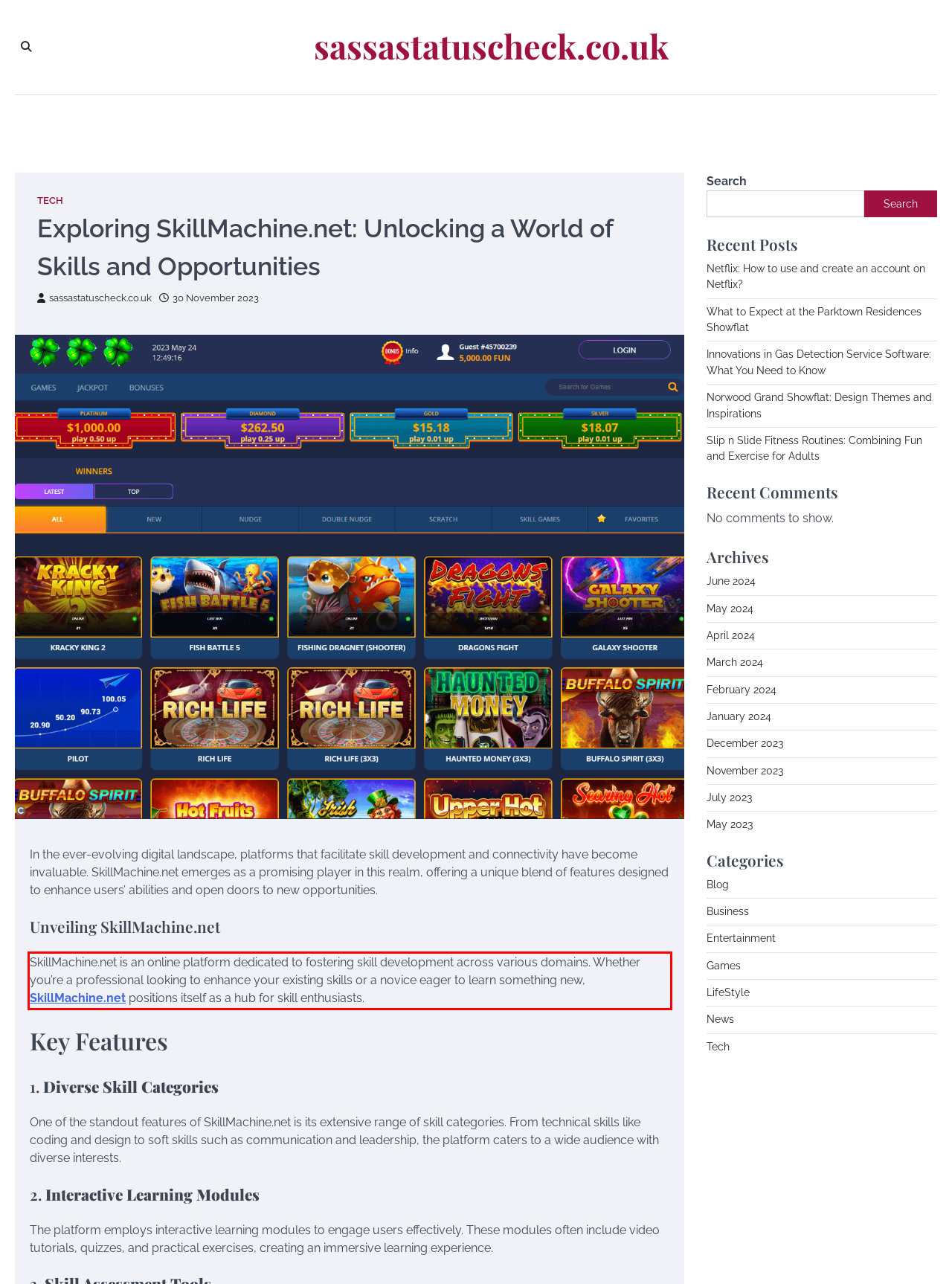You are given a screenshot showing a webpage with a red bounding box. Perform OCR to capture the text within the red bounding box.

SkillMachine.net is an online platform dedicated to fostering skill development across various domains. Whether you’re a professional looking to enhance your existing skills or a novice eager to learn something new, SkillMachine.net positions itself as a hub for skill enthusiasts.